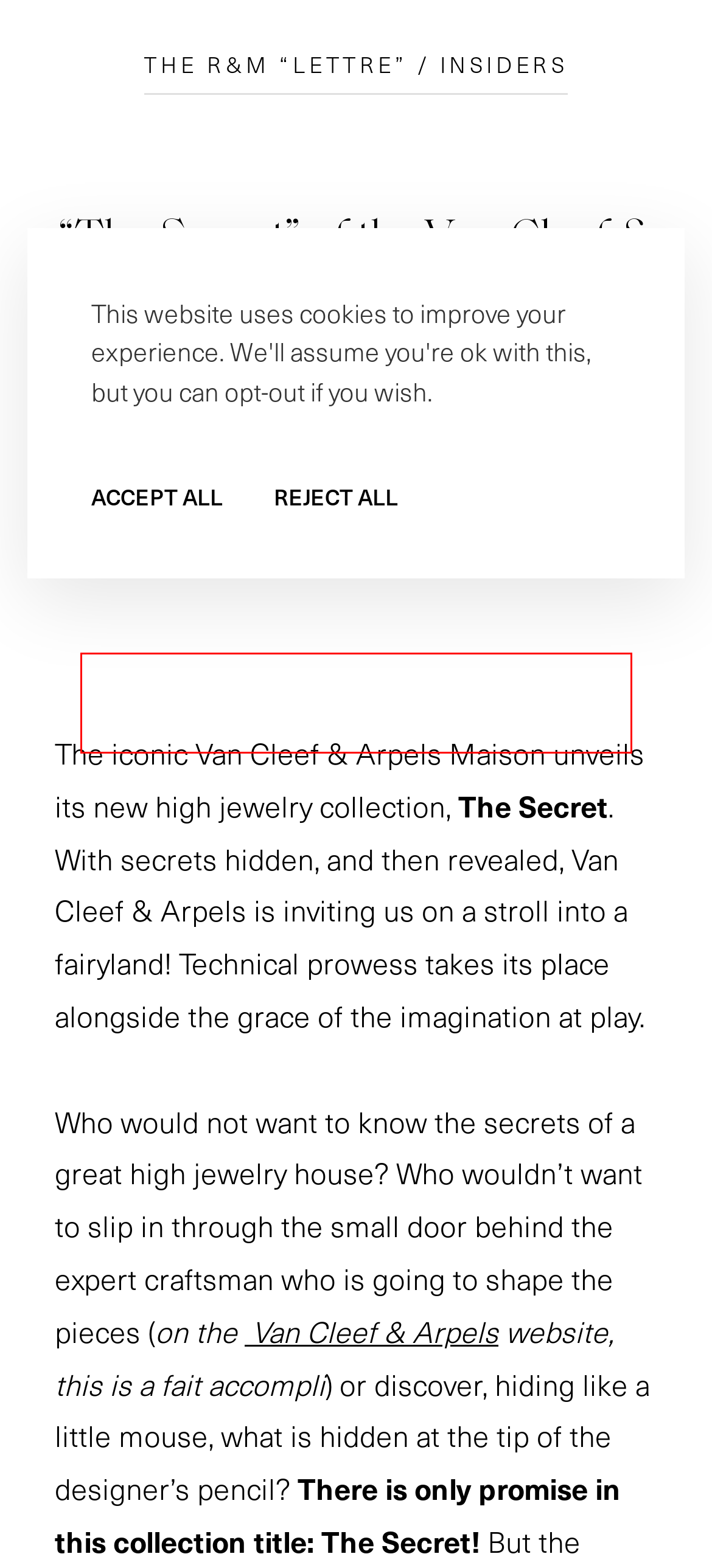Given a screenshot of a webpage with a red bounding box around an element, choose the most appropriate webpage description for the new page displayed after clicking the element within the bounding box. Here are the candidates:
A. Join us - Rubel & Ménasché
B. Swiss watch industry extends recovery - Rubel & Ménasché
C. « Le Secret » de la Maison Van Cleef & Arpels - Rubel & Ménasché
D. Our workshop - Rubel & Ménasché
E. The R&M “Lettre” - Rubel & Ménasché
F. Contact us - Rubel & Ménasché
G. Rubel & Ménasché
H. Our commitments - Rubel & Ménasché

F